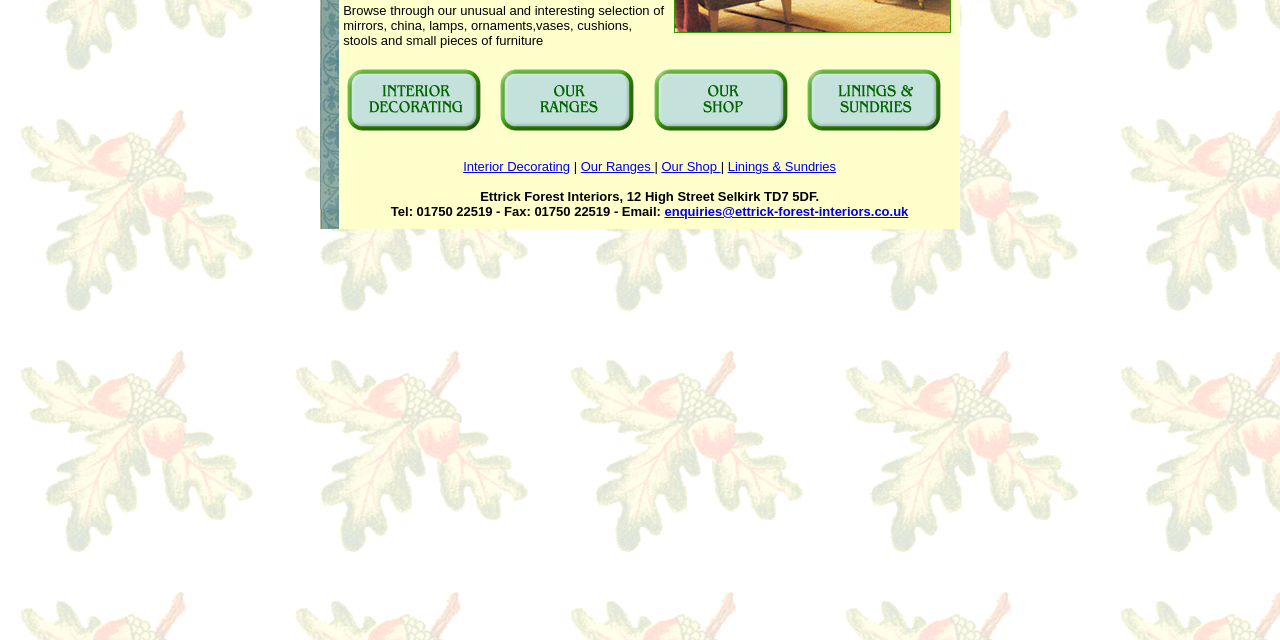Extract the bounding box coordinates for the described element: "Linings & Sundries". The coordinates should be represented as four float numbers between 0 and 1: [left, top, right, bottom].

[0.568, 0.248, 0.653, 0.272]